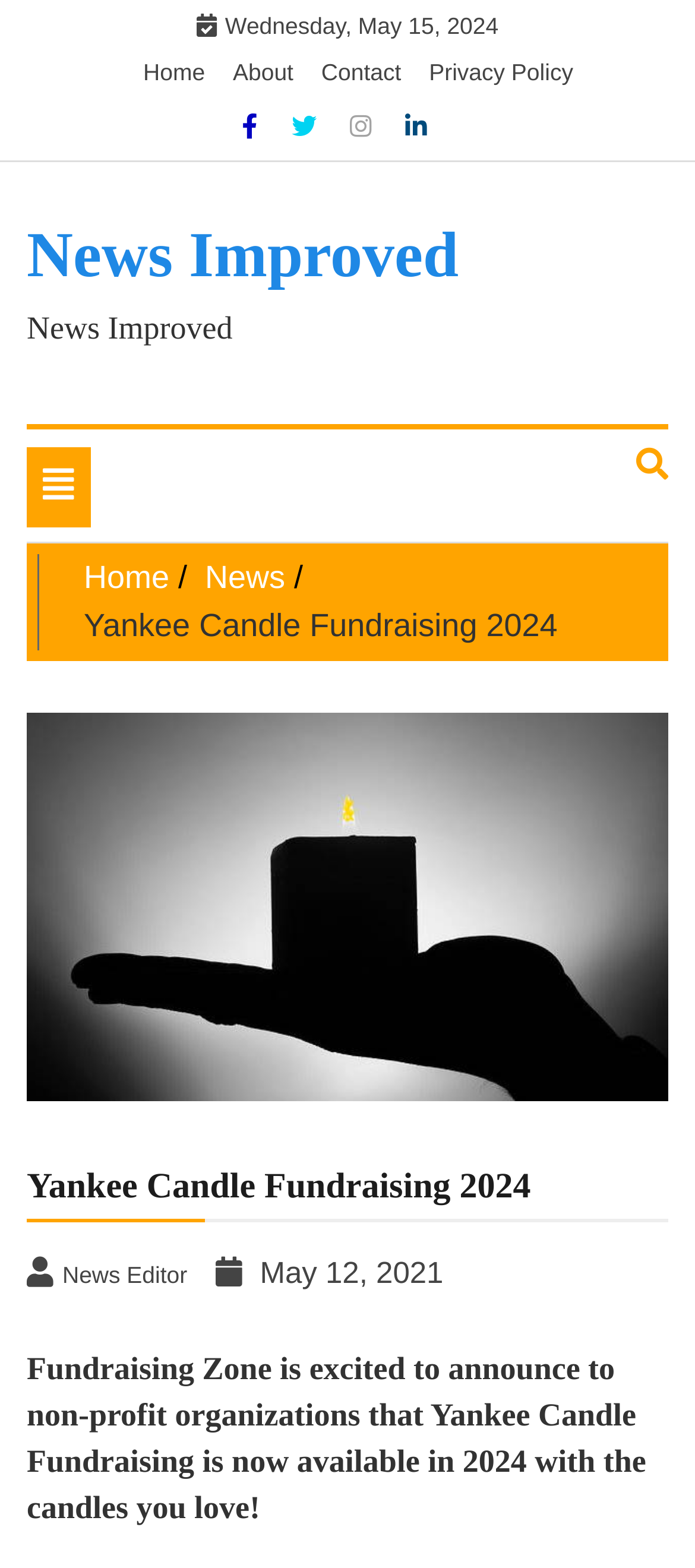Bounding box coordinates are given in the format (top-left x, top-left y, bottom-right x, bottom-right y). All values should be floating point numbers between 0 and 1. Provide the bounding box coordinate for the UI element described as: Toggle navigation

[0.038, 0.285, 0.131, 0.336]